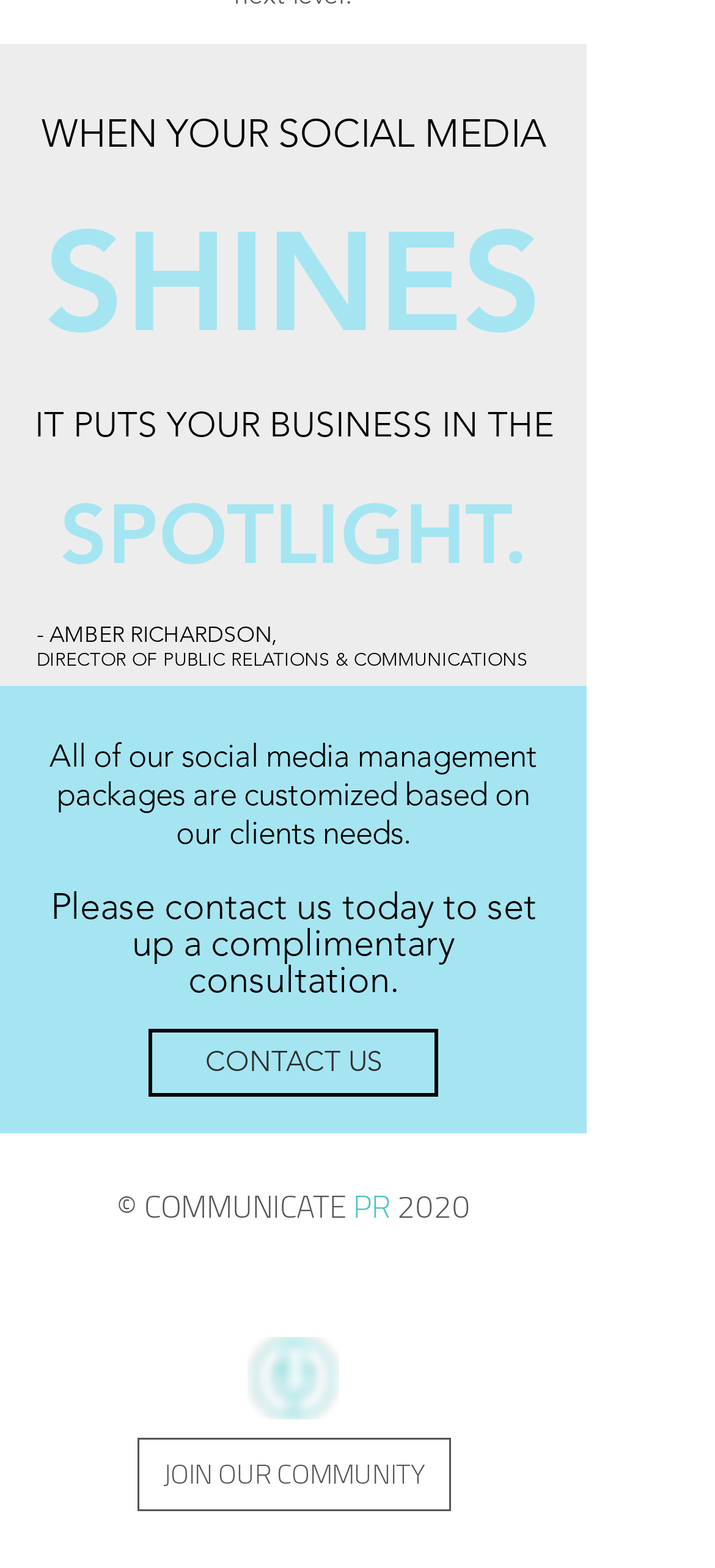Who is quoted on the webpage? Based on the image, give a response in one word or a short phrase.

Amber Richardson